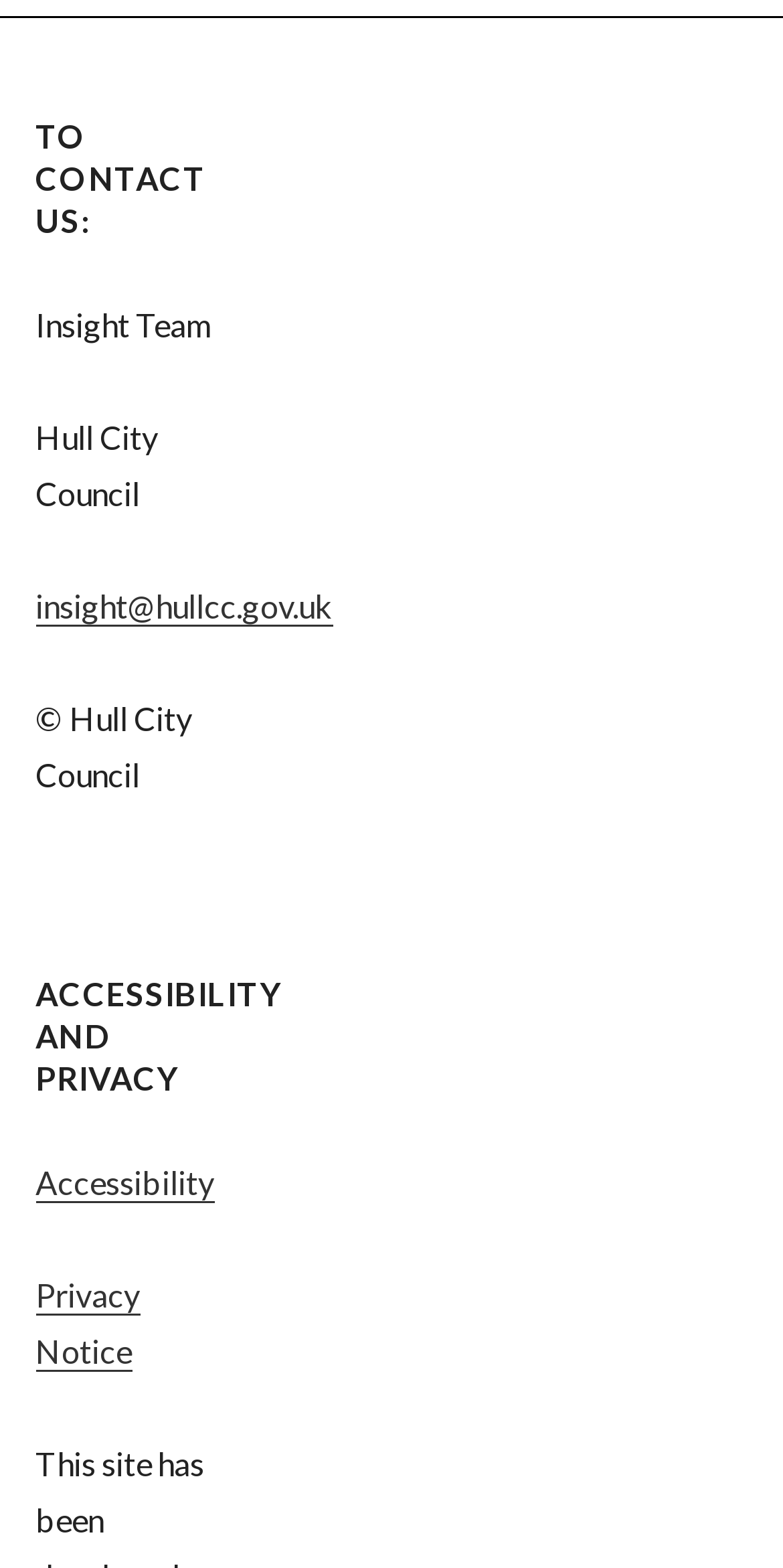What is the purpose of the 'ACCESSIBILITY AND PRIVACY' section?
Please utilize the information in the image to give a detailed response to the question.

The 'ACCESSIBILITY AND PRIVACY' section is a heading element, and below it, there are two link elements, 'Accessibility' and 'Privacy Notice', which suggests that this section is intended to provide links to accessibility and privacy information.